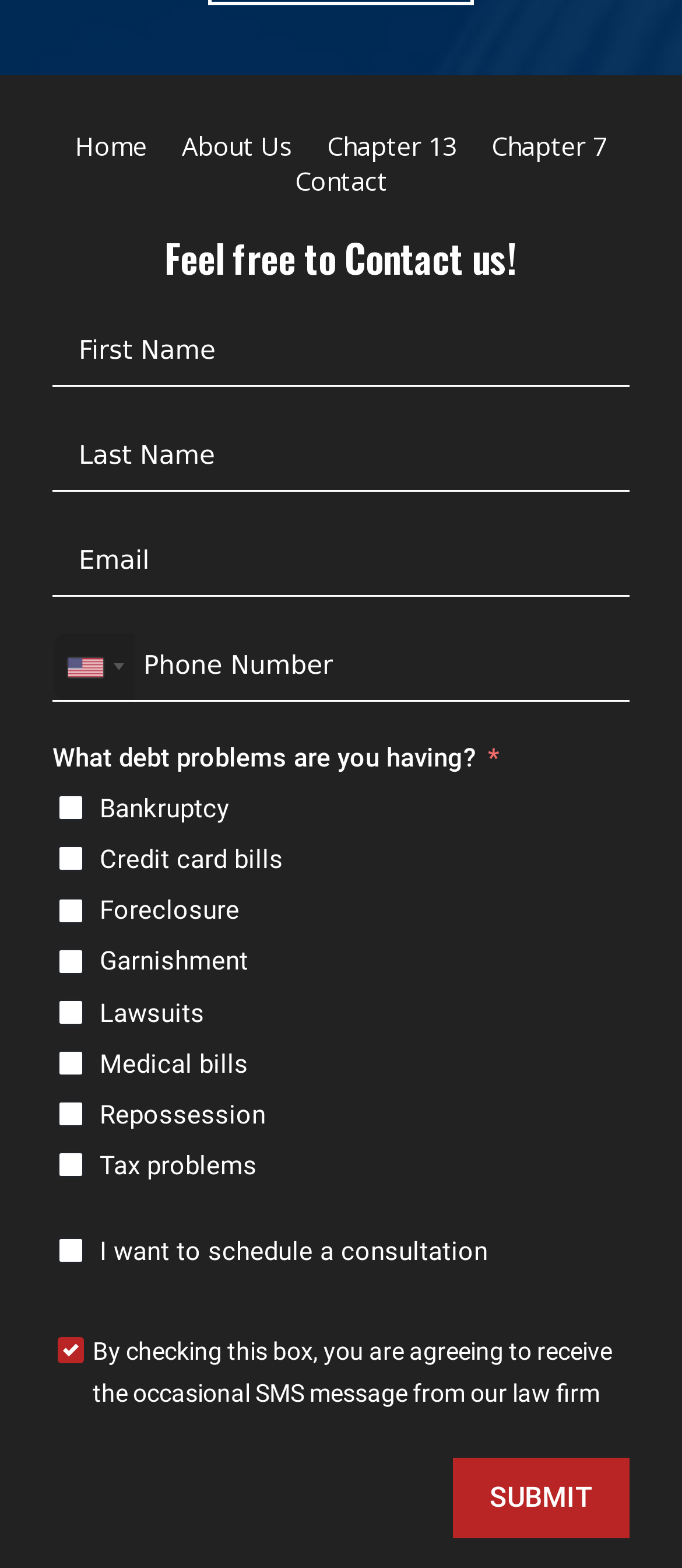Can you show the bounding box coordinates of the region to click on to complete the task described in the instruction: "Click the SUBMIT button"?

[0.664, 0.93, 0.923, 0.981]